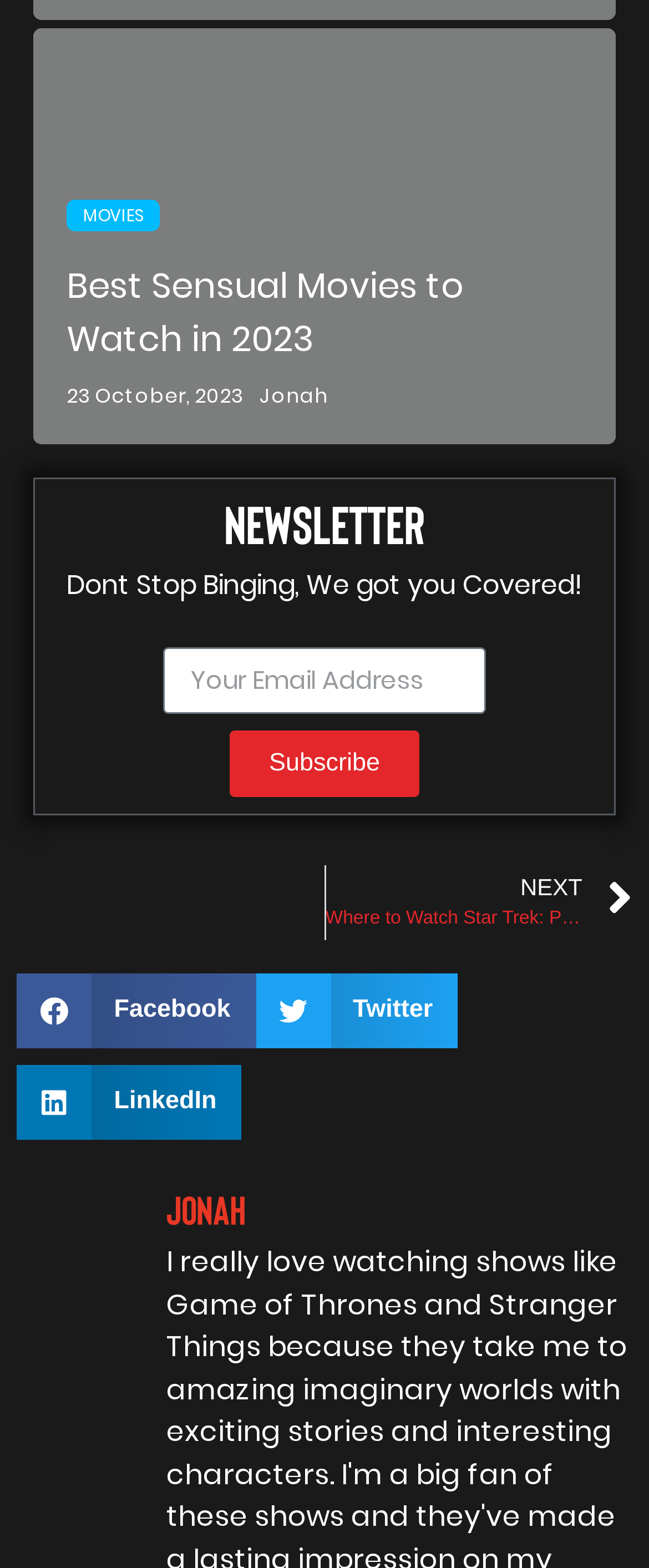Please provide a detailed answer to the question below by examining the image:
What is the title of the image at the top?

The image at the top of the webpage has an OCR text 'Sensual Movies', which suggests that it is the title of the image.